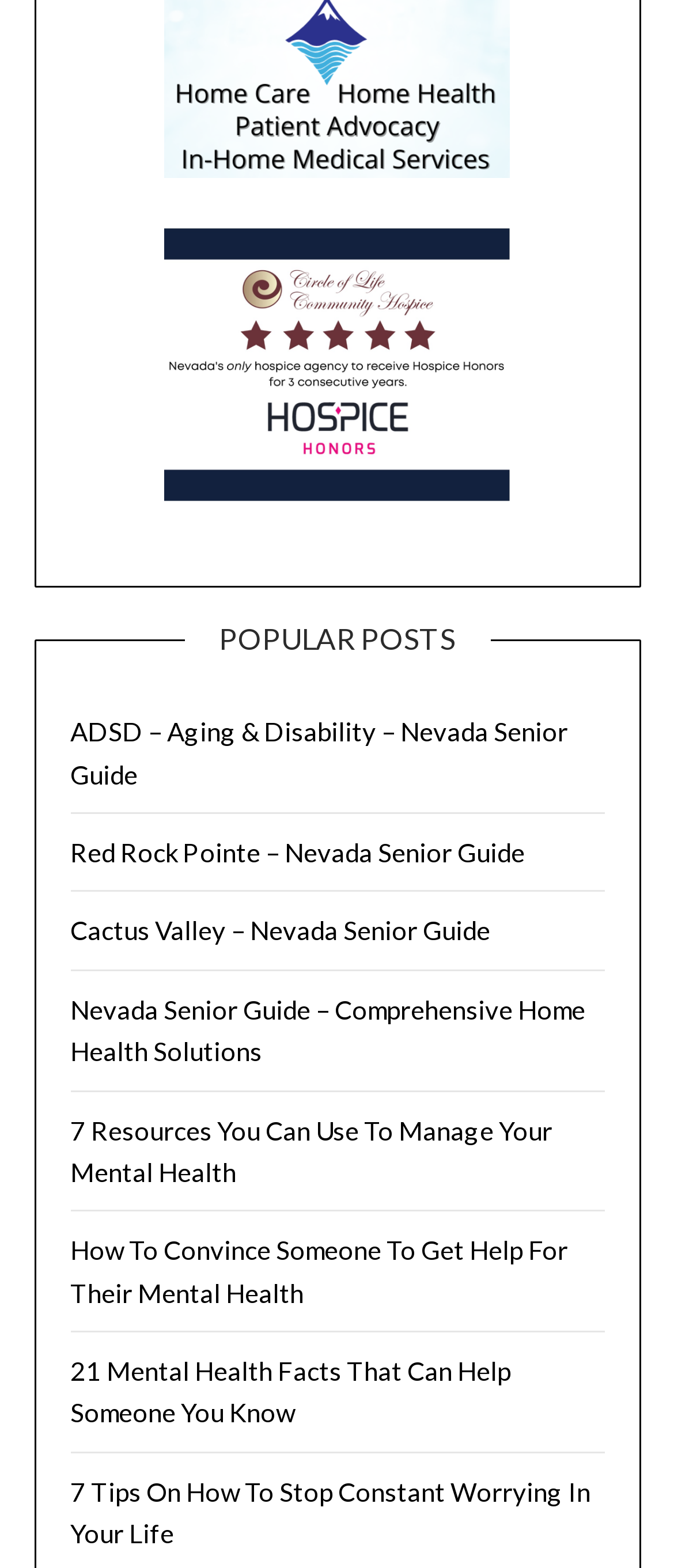How many images are on the webpage?
Please use the visual content to give a single word or phrase answer.

1